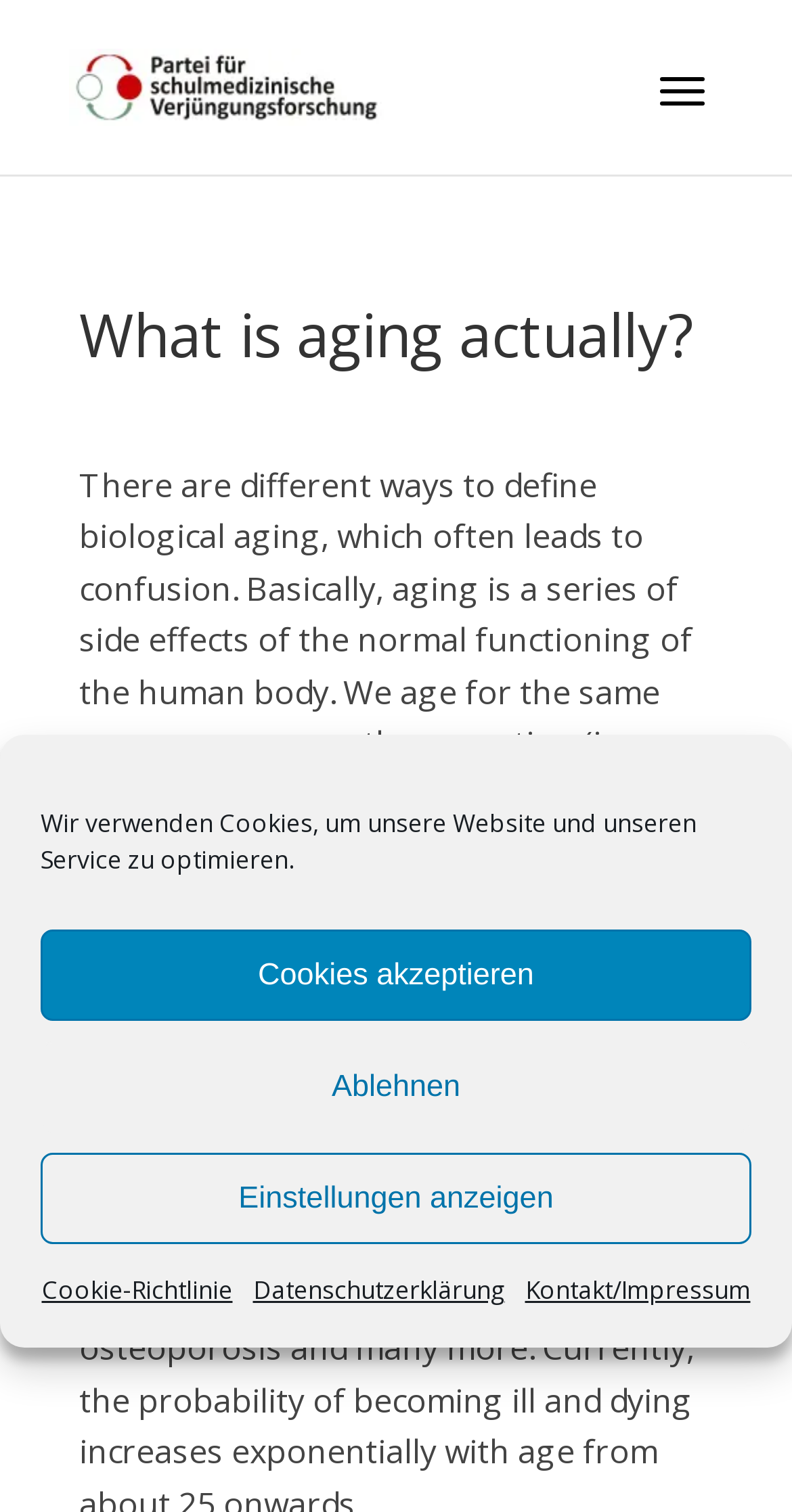Please identify the bounding box coordinates of the area that needs to be clicked to fulfill the following instruction: "search for something."

[0.5, 0.0, 0.9, 0.001]